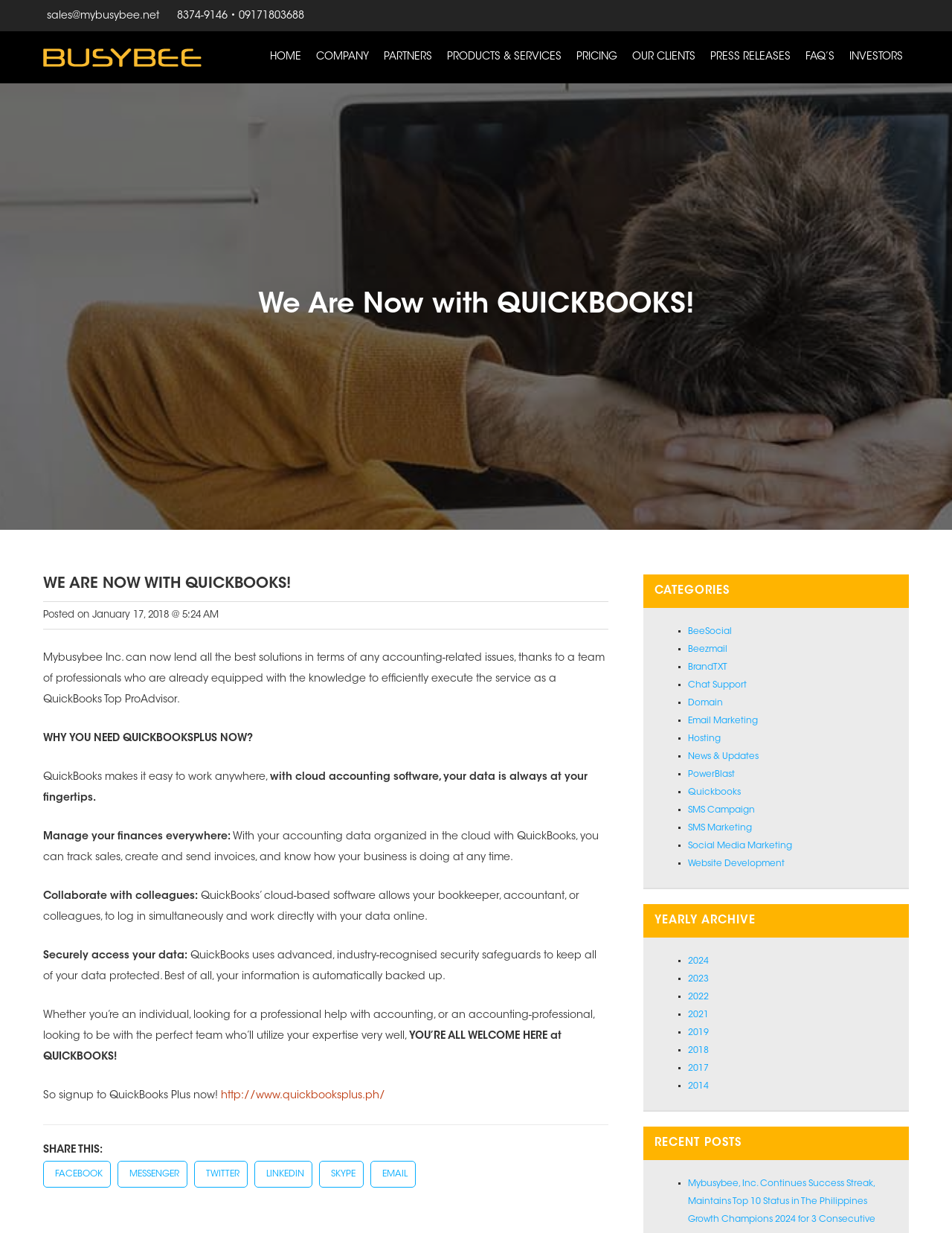Determine the bounding box coordinates for the clickable element required to fulfill the instruction: "Learn more about QuickBooks". Provide the coordinates as four float numbers between 0 and 1, i.e., [left, top, right, bottom].

[0.232, 0.885, 0.405, 0.893]